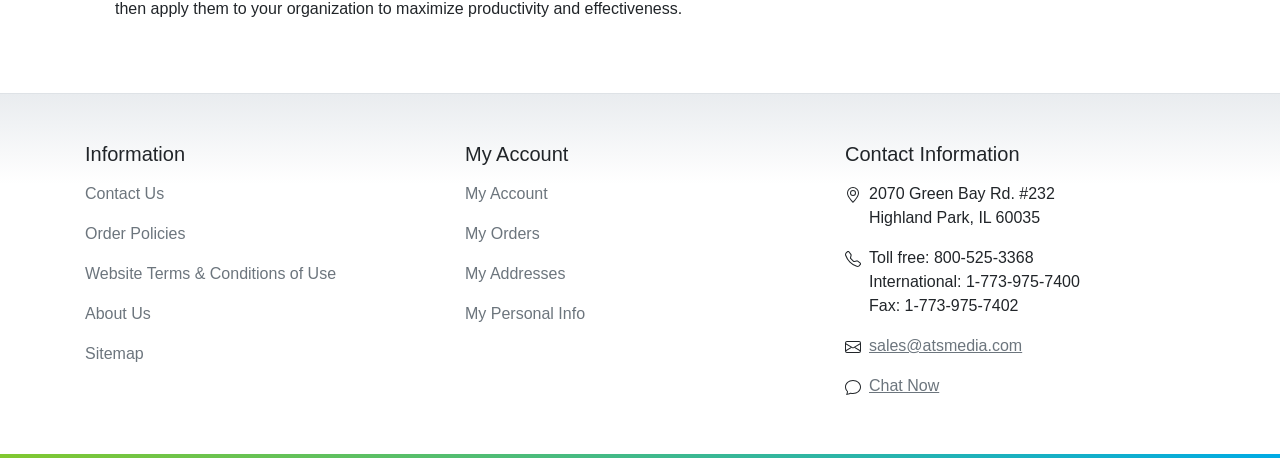Please find the bounding box coordinates of the element that needs to be clicked to perform the following instruction: "Send an email to sales". The bounding box coordinates should be four float numbers between 0 and 1, represented as [left, top, right, bottom].

[0.679, 0.736, 0.799, 0.773]